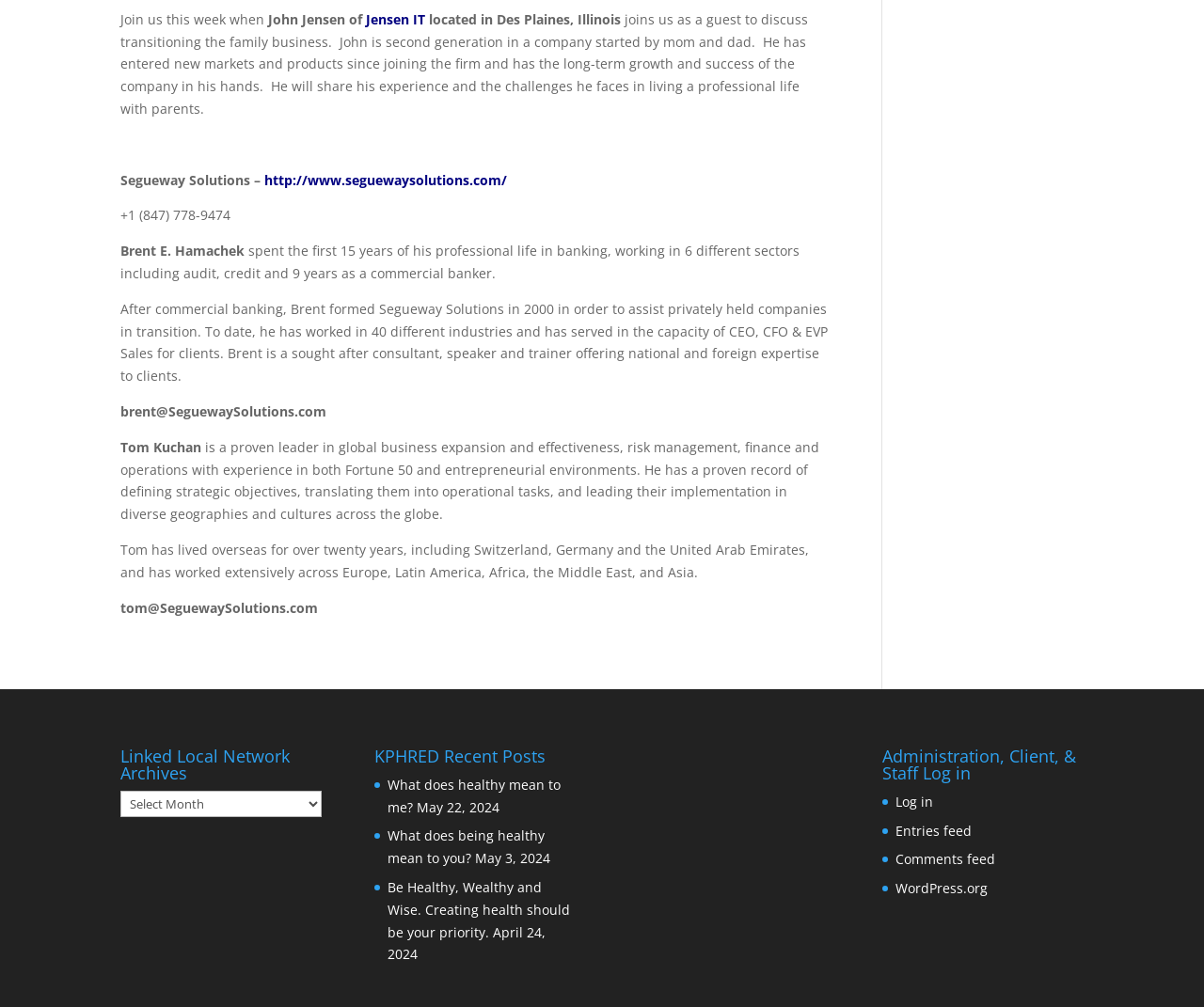Could you determine the bounding box coordinates of the clickable element to complete the instruction: "Contact Brent E. Hamachek via email"? Provide the coordinates as four float numbers between 0 and 1, i.e., [left, top, right, bottom].

[0.1, 0.4, 0.271, 0.417]